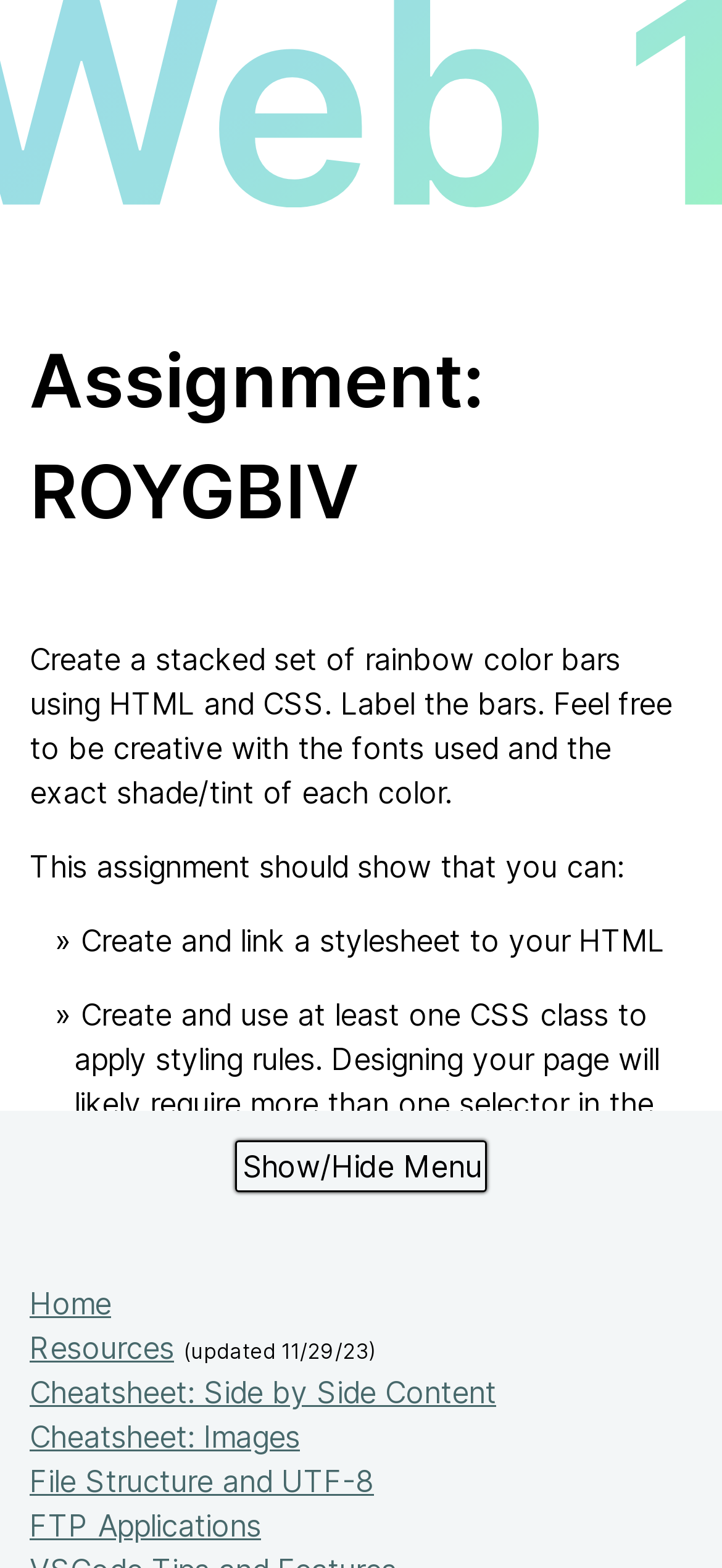Provide a comprehensive caption for the webpage.

The webpage is a course materials page for AAV255 - Web I at The College of New Jersey. At the top, there is a header section with a heading that reads "Assignment: ROYGBIV". Below the header, there is a paragraph of text that describes the assignment, which involves creating a stacked set of rainbow color bars using HTML and CSS. 

Underneath the assignment description, there are three bullet points that outline the requirements of the assignment. These bullet points are positioned in the middle of the page and are stacked vertically. The first bullet point explains that the assignment should demonstrate the ability to create and link a stylesheet to HTML. The second bullet point requires the creation and use of at least one CSS class to apply styling rules. The third bullet point involves using Google Fonts to add at least one custom font and testing the page on multiple computers.

To the right of the assignment description, there is a button labeled "Show/Hide Menu". Below the button, there are five links: "Home", "Resources", "Cheatsheet: Side by Side Content", "Cheatsheet: Images", and "File Structure and UTF-8". These links are positioned in a vertical column and are located near the bottom of the page. There is also a text element that indicates the page was updated on 11/29/23, positioned near the bottom right corner of the page.